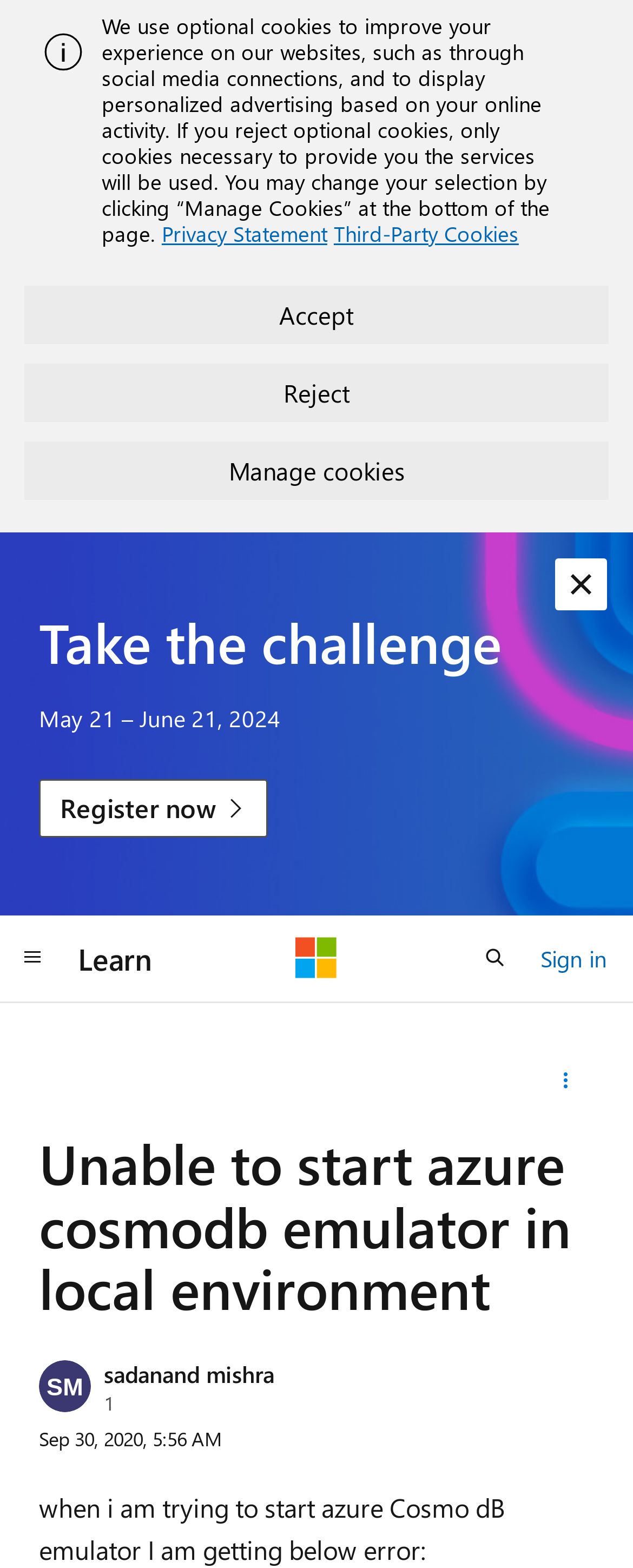What is the headline of the webpage?

Unable to start azure cosmodb emulator in local environment